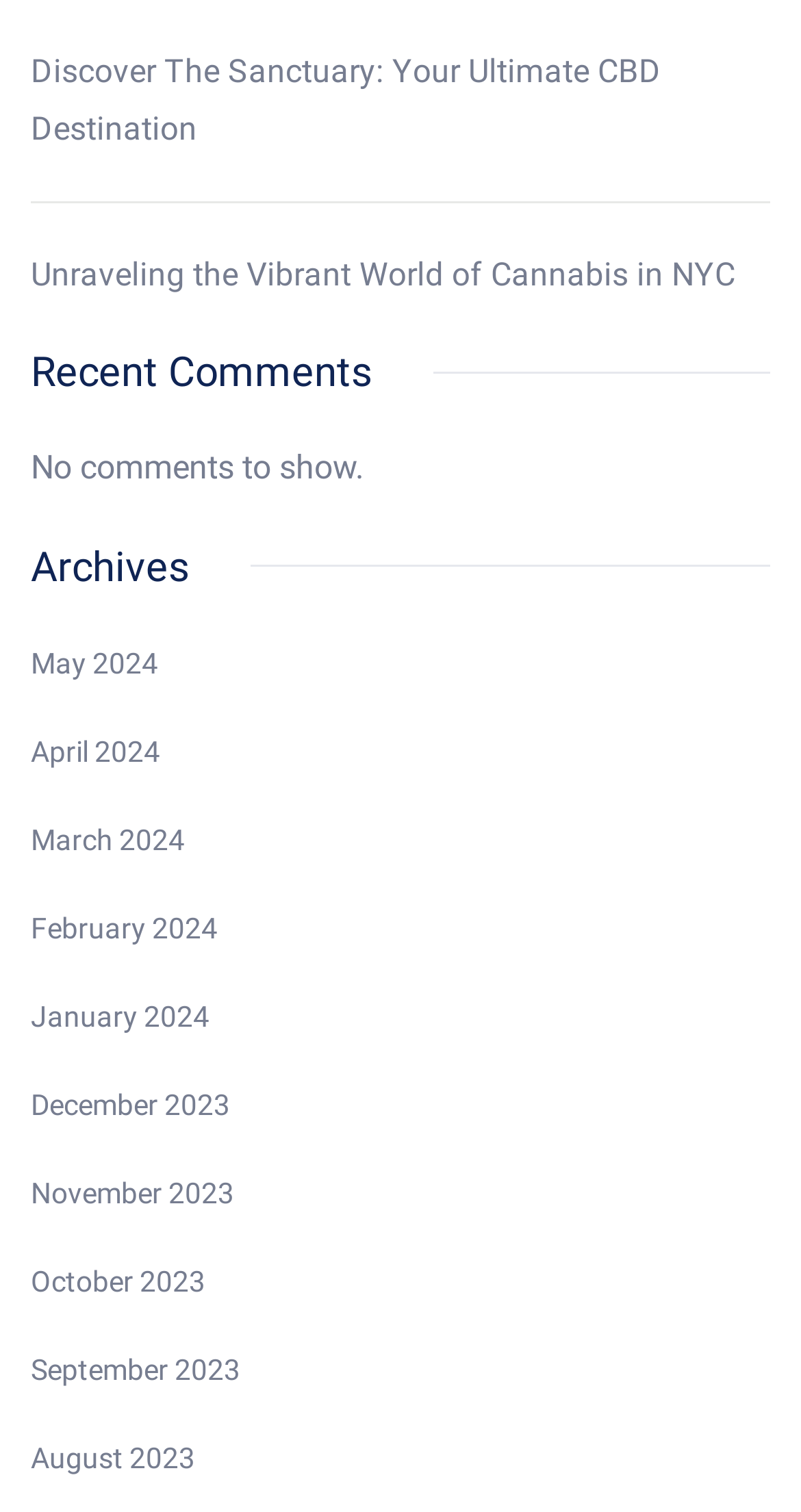Locate the bounding box coordinates of the area to click to fulfill this instruction: "Visit The Sanctuary: Your Ultimate CBD Destination". The bounding box should be presented as four float numbers between 0 and 1, in the order [left, top, right, bottom].

[0.038, 0.034, 0.826, 0.098]